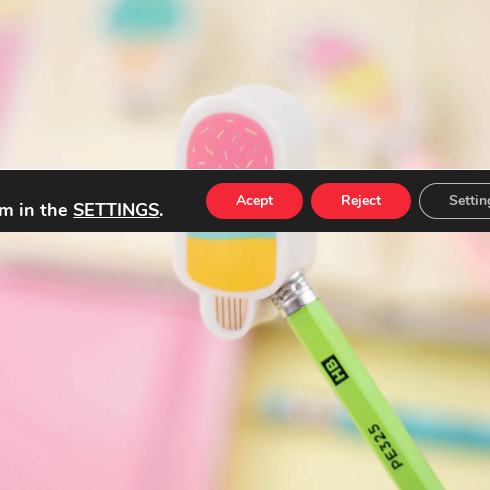What is the dominant color of the background?
We need a detailed and meticulous answer to the question.

The background of the image hints at a light and cheerful environment, which suggests that the dominant color of the background is a light shade.